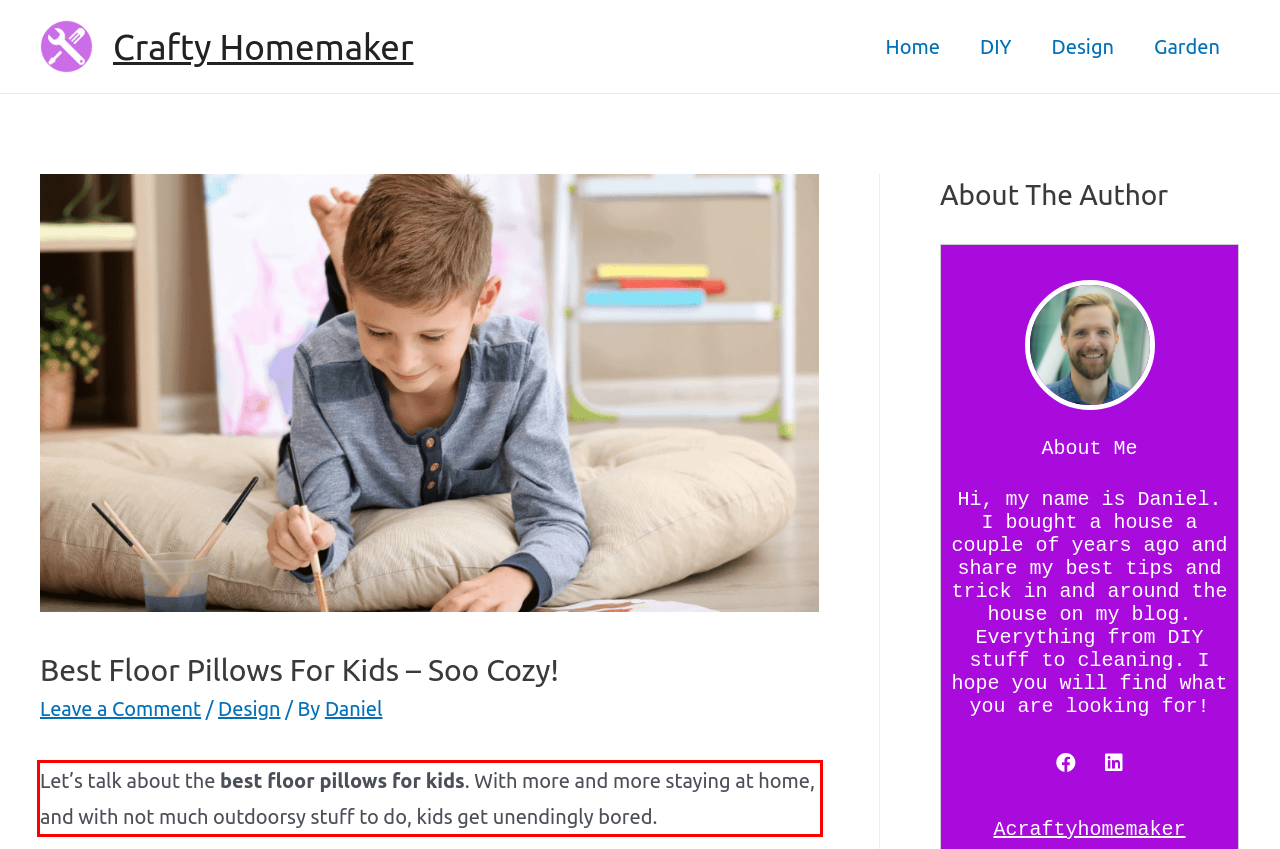Using the provided webpage screenshot, identify and read the text within the red rectangle bounding box.

Let’s talk about the best floor pillows for kids. With more and more staying at home, and with not much outdoorsy stuff to do, kids get unendingly bored.